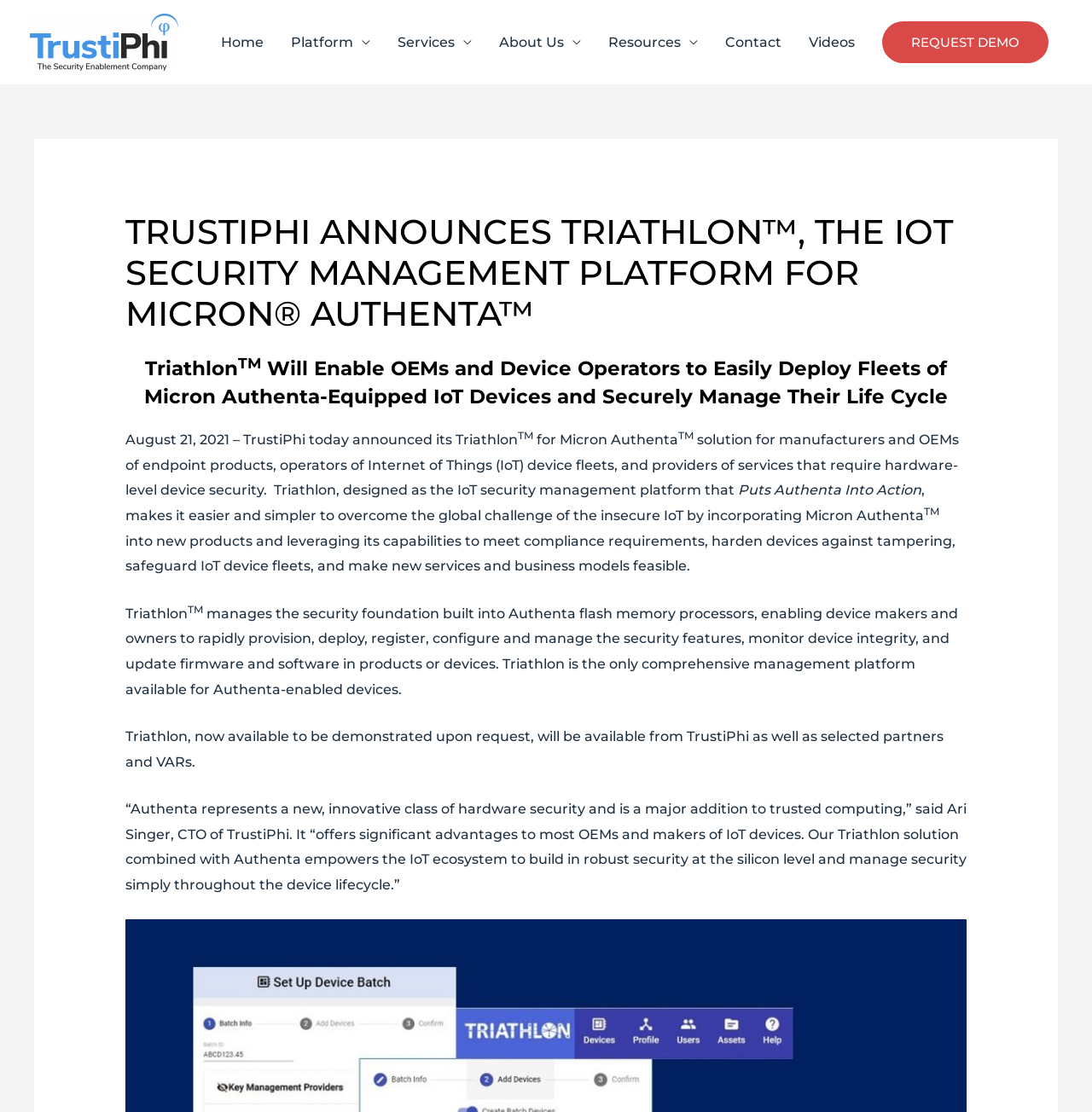What is the name of the flash memory processor that Triathlon manages?
Answer the question in as much detail as possible.

The answer can be found in the text 'Triathlon manages the security foundation built into Authenta flash memory processors...' which indicates that Authenta is the flash memory processor that Triathlon manages.